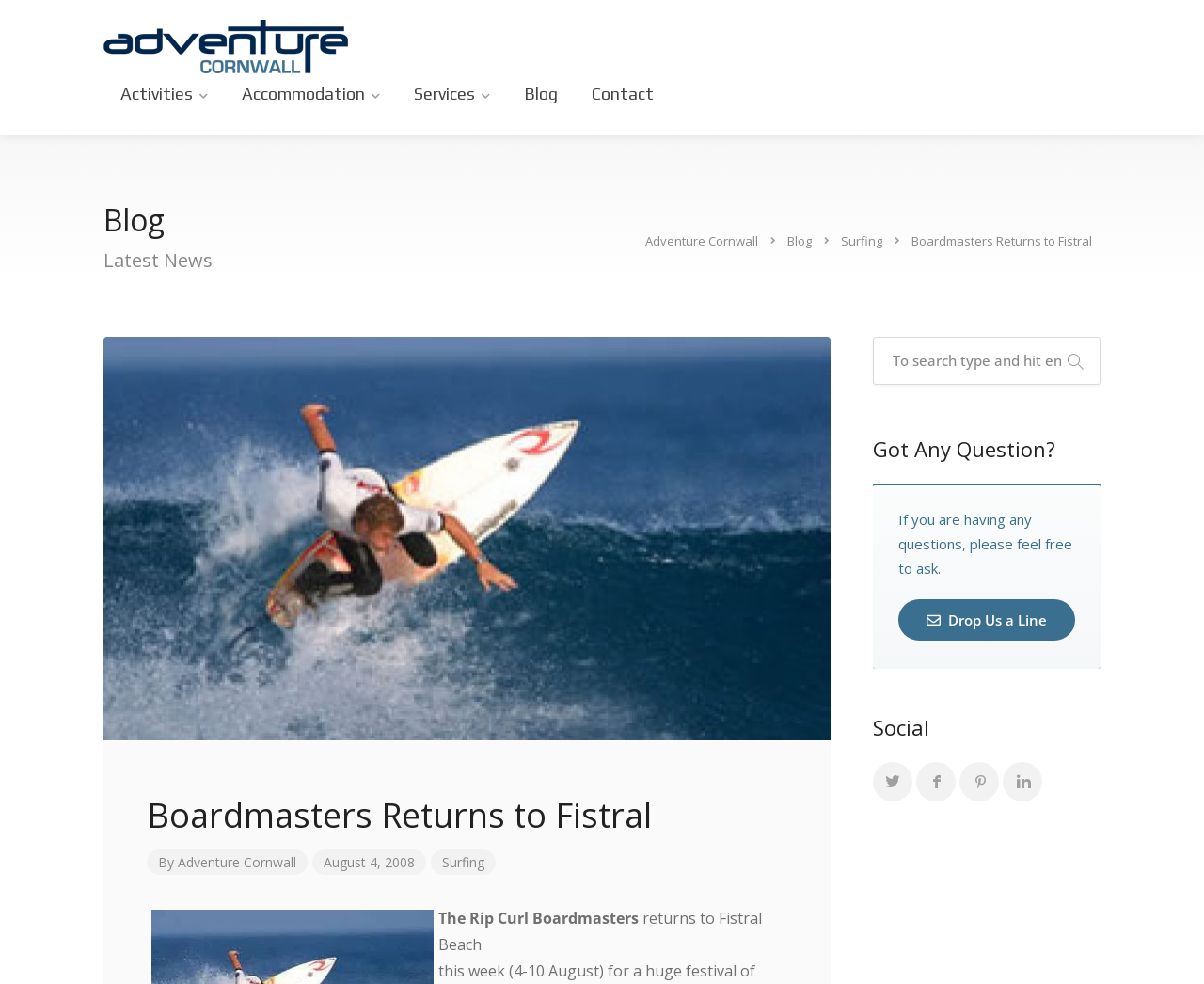Respond concisely with one word or phrase to the following query:
What is the purpose of the search bar?

To search